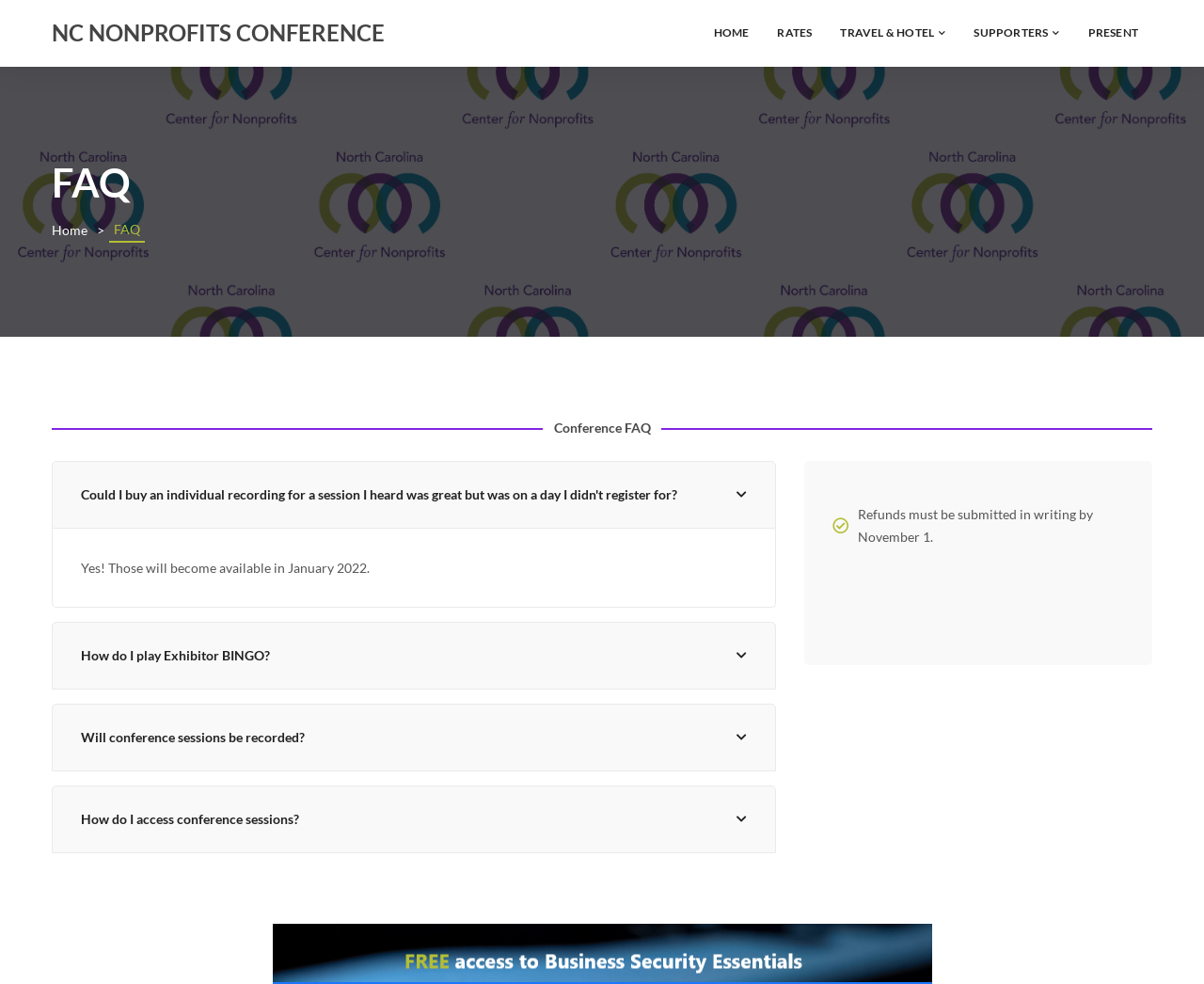What is the name of the conference?
Using the details shown in the screenshot, provide a comprehensive answer to the question.

The name of the conference can be found in the top navigation bar, where it is written as 'NC NONPROFITS CONFERENCE'.